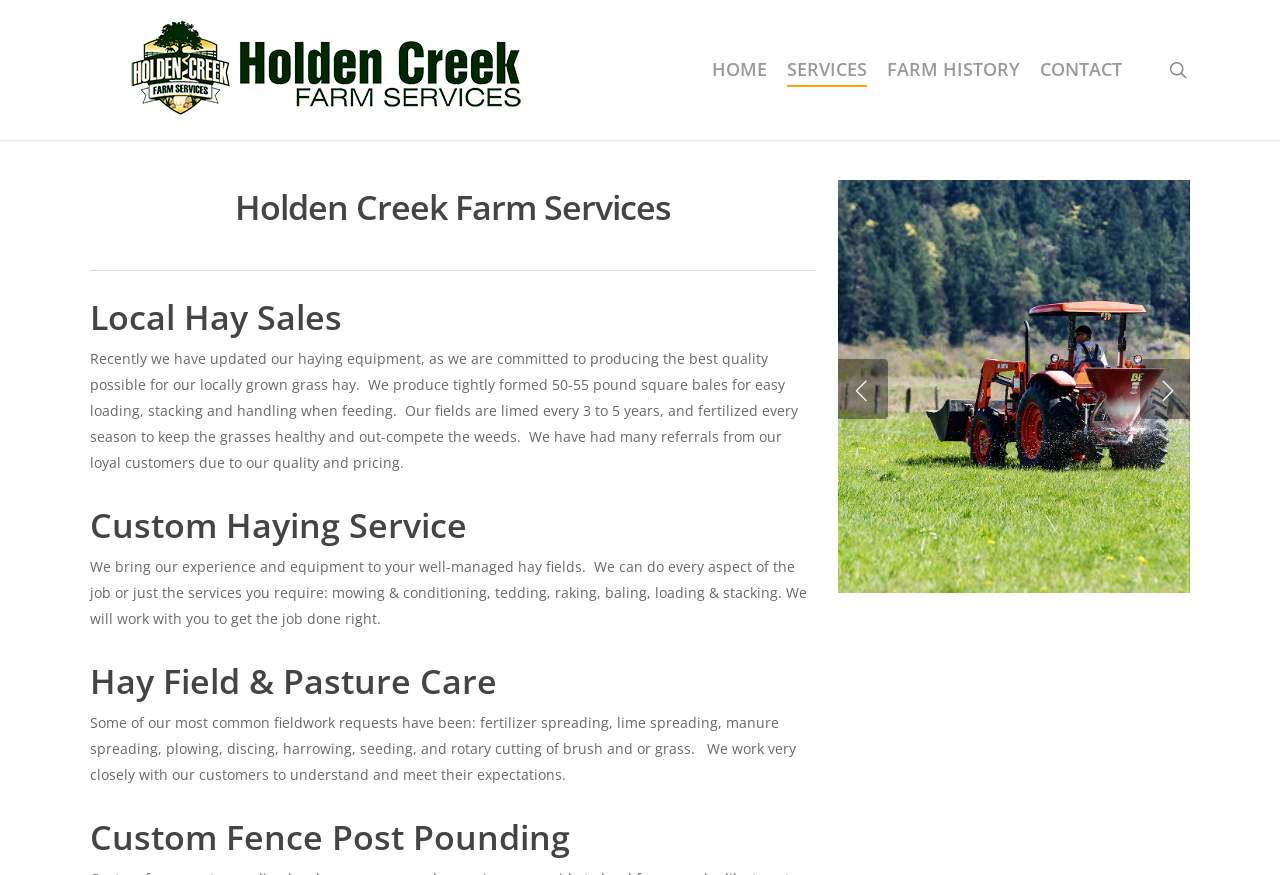Using the webpage screenshot and the element description HOME, determine the bounding box coordinates. Specify the coordinates in the format (top-left x, top-left y, bottom-right x, bottom-right y) with values ranging from 0 to 1.

[0.556, 0.066, 0.599, 0.094]